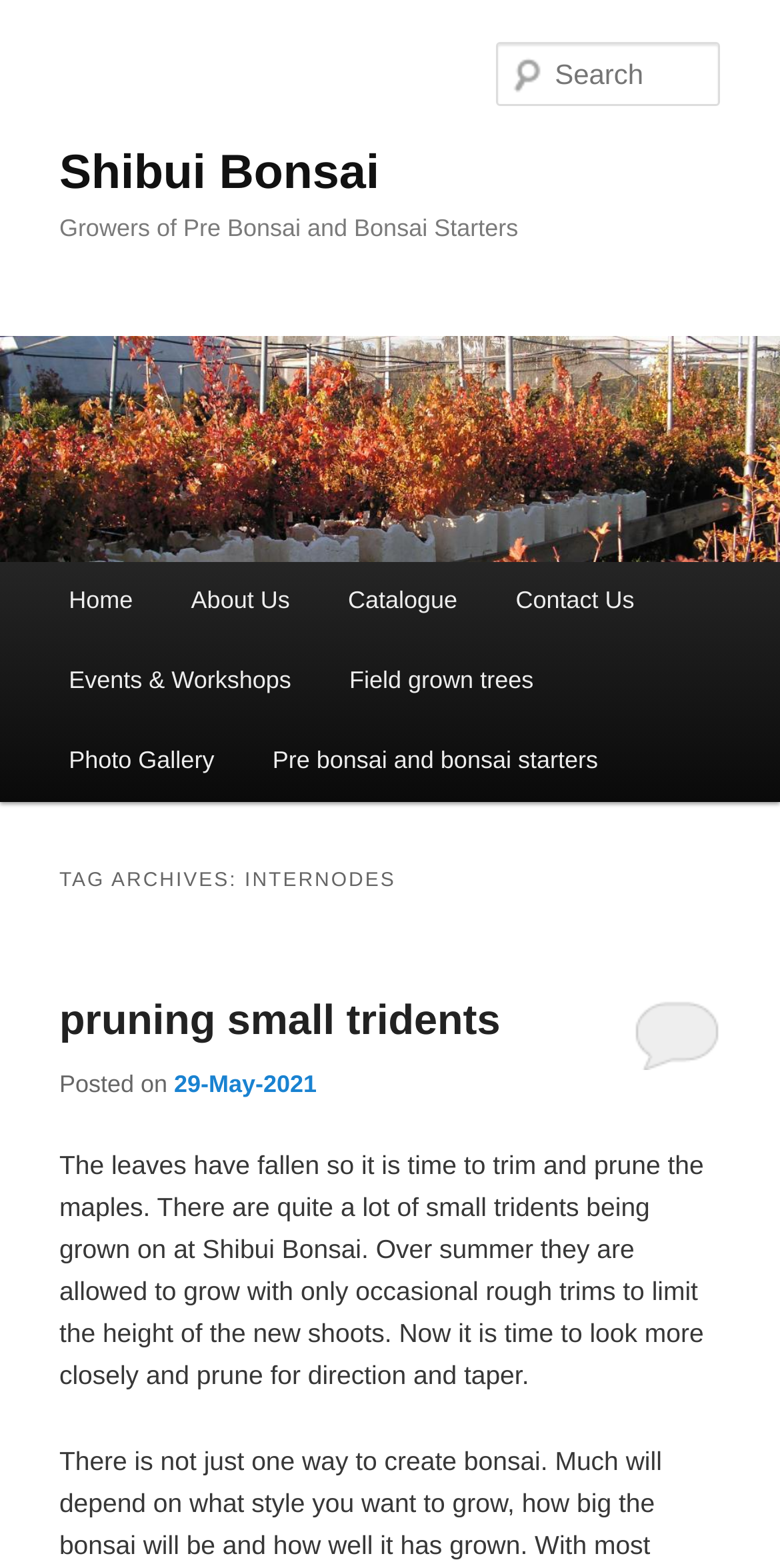Describe all the key features and sections of the webpage thoroughly.

The webpage is about Shibui Bonsai, a grower of pre-bonsai and bonsai starters. At the top, there are two "Skip to" links, one for primary content and one for secondary content. Below these links, the main heading "Shibui Bonsai" is displayed prominently, with a link to the same name below it. 

To the right of the main heading, there is a larger heading that reads "Growers of Pre Bonsai and Bonsai Starters". Below this, there is a large image of Shibui Bonsai, which takes up most of the width of the page. 

On the top right, there is a search box with a label "Search Search". Below the image, there is a main menu with links to various pages, including "Home", "About Us", "Catalogue", "Contact Us", "Events & Workshops", "Field grown trees", "Photo Gallery", and "Pre bonsai and bonsai starters". 

Further down, there is a section with a heading "TAG ARCHIVES: INTERNODES", which appears to be a blog or article section. The first article is titled "pruning small tridents" and has a link to the same name. Below the title, there is a posted date "29-May-2021" and a brief description of the article, which discusses pruning and trimming maples at Shibui Bonsai.